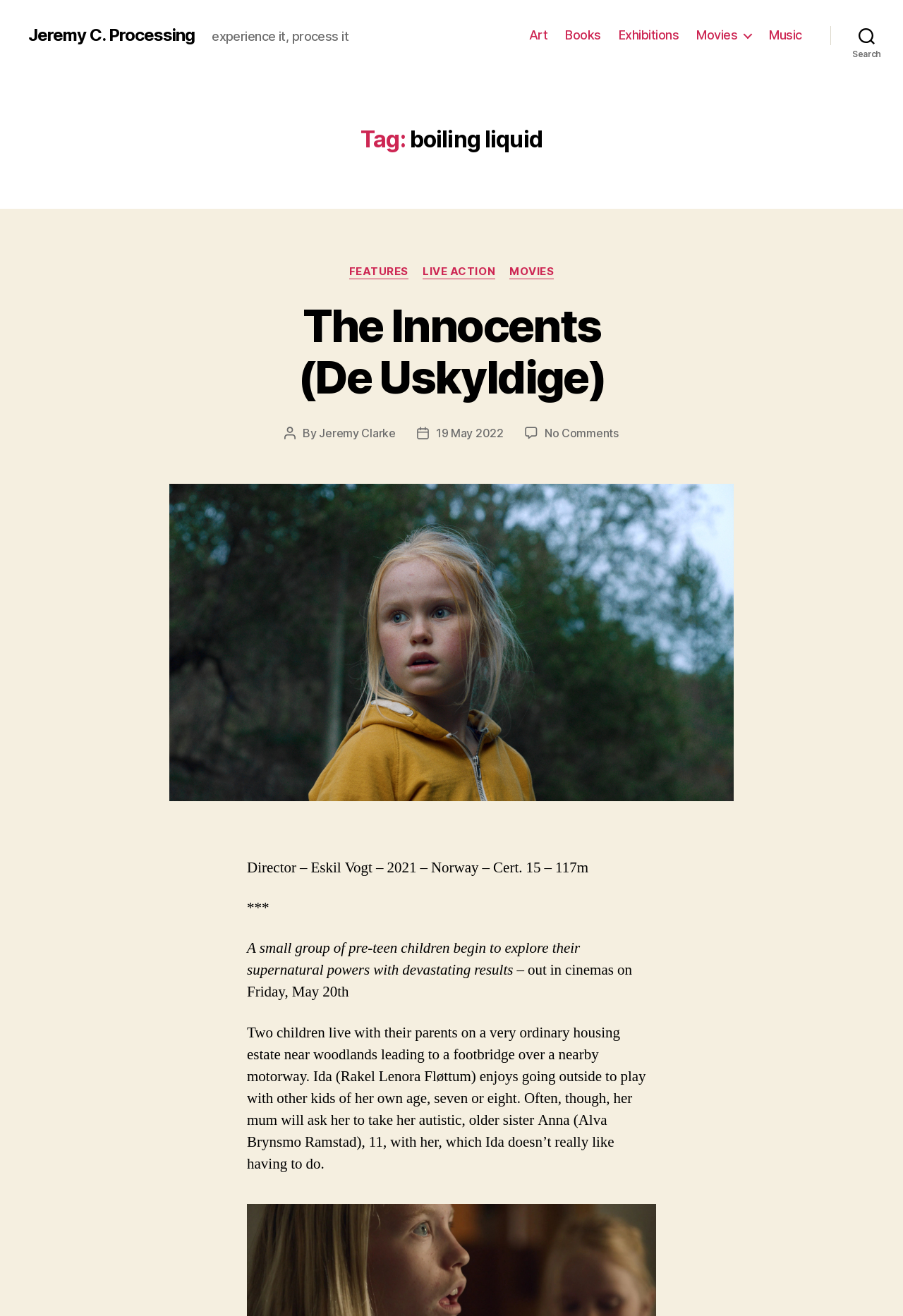Find the bounding box coordinates of the element I should click to carry out the following instruction: "Search for something".

None